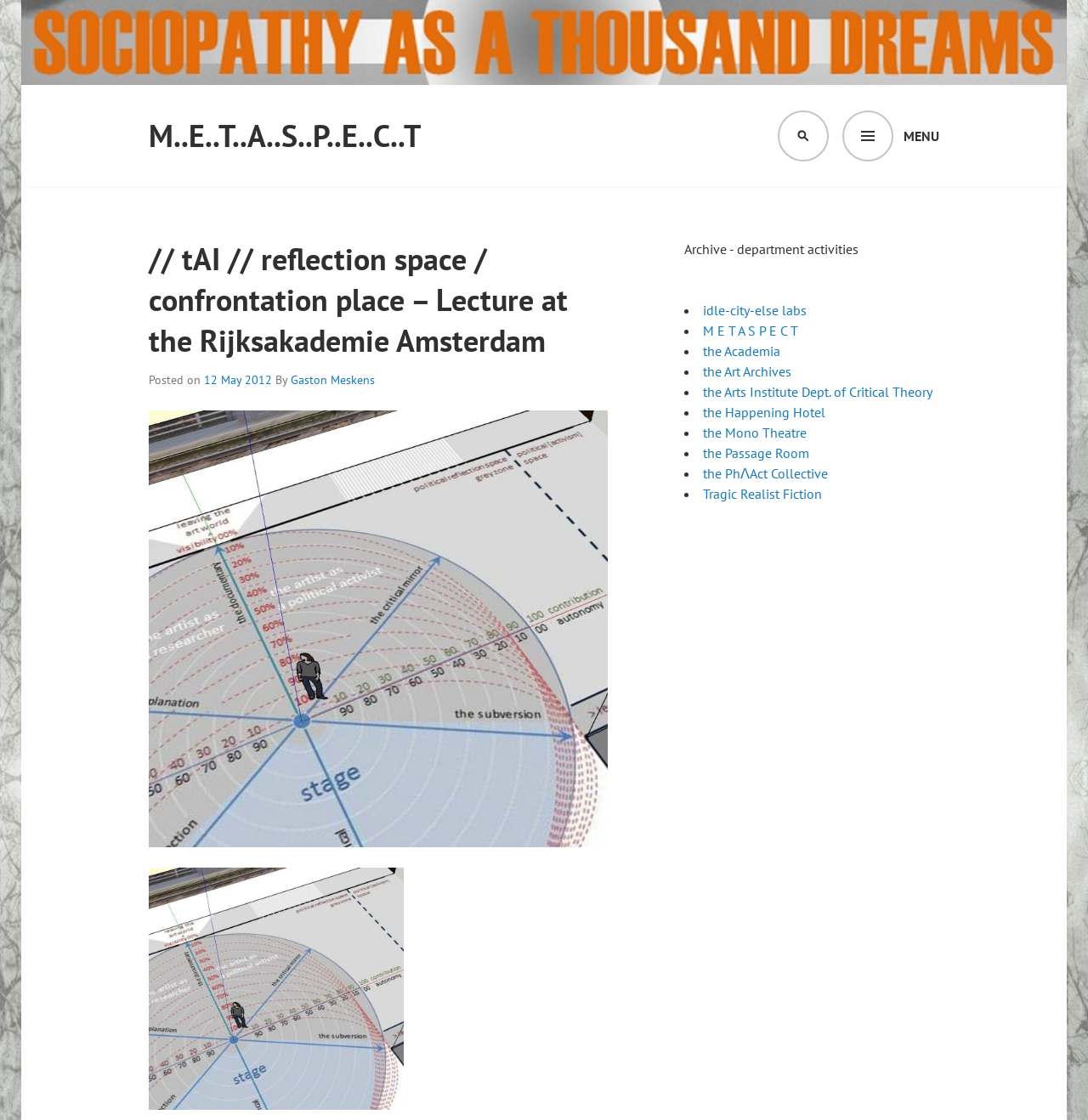Determine the bounding box coordinates of the region that needs to be clicked to achieve the task: "Search for something".

[0.715, 0.098, 0.762, 0.144]